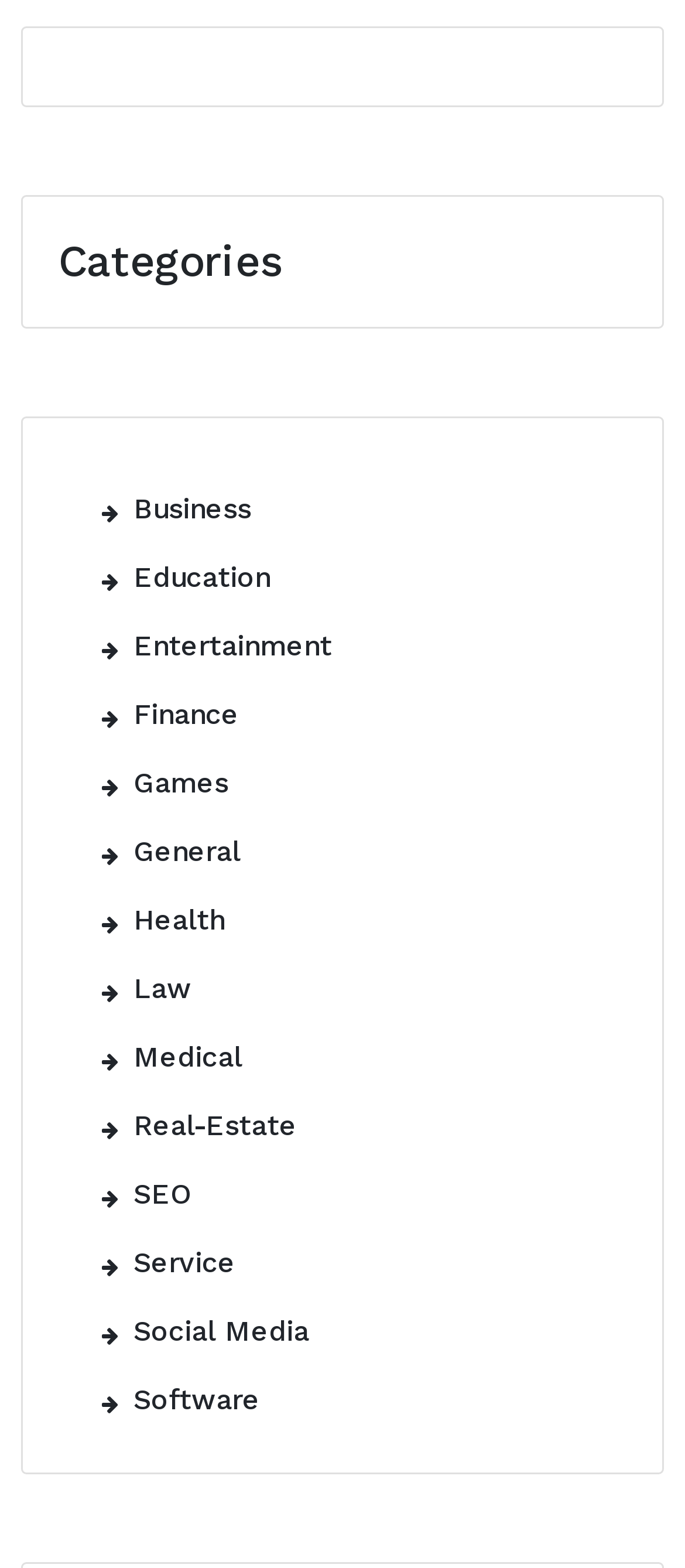Is there a category for Education?
Please utilize the information in the image to give a detailed response to the question.

I searched the list of categories and found a link with the text 'Education ', which indicates that there is a category for Education.